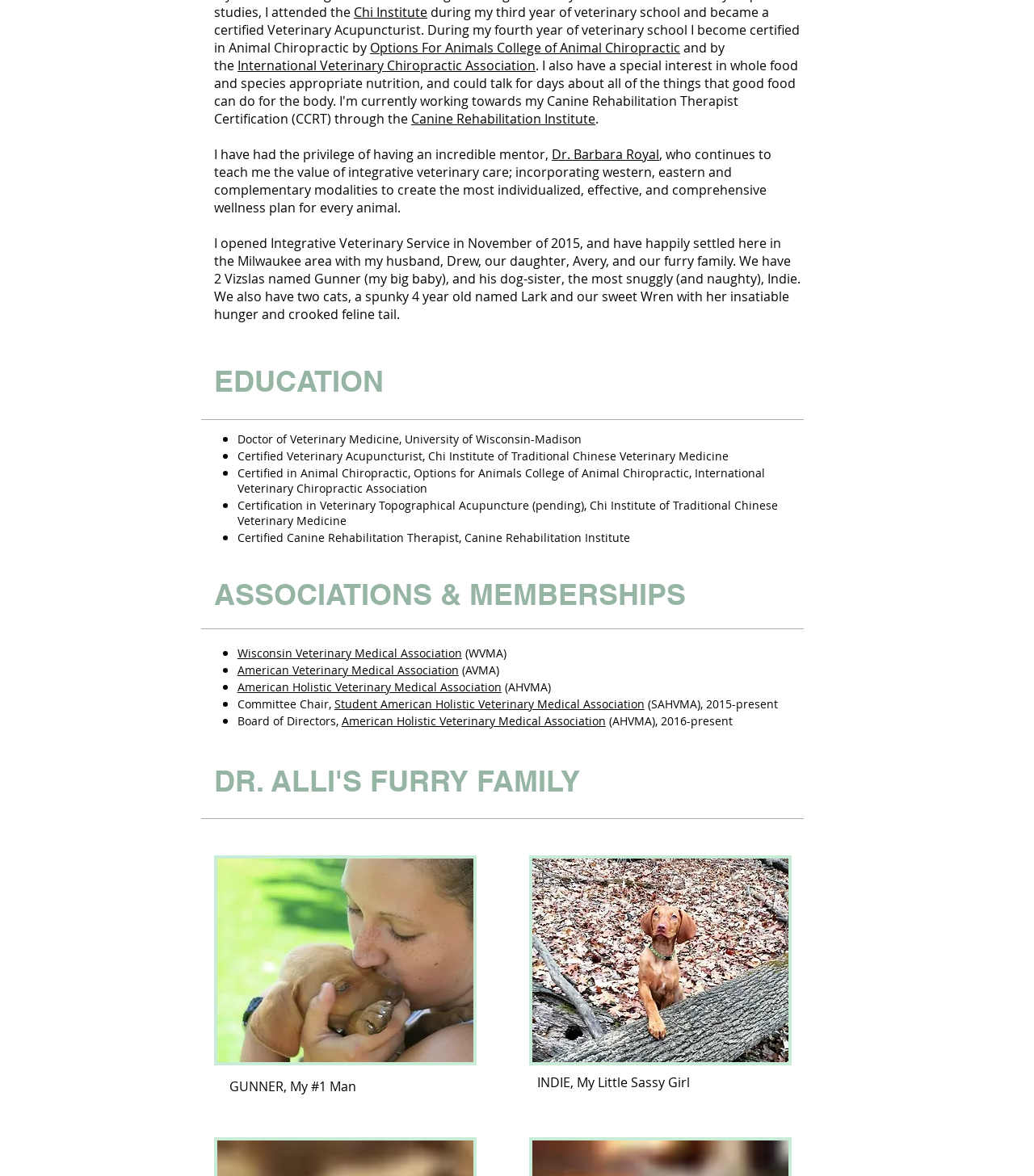Determine the bounding box coordinates of the clickable area required to perform the following instruction: "Learn more about Dr. Barbara Royal". The coordinates should be represented as four float numbers between 0 and 1: [left, top, right, bottom].

[0.534, 0.124, 0.638, 0.139]